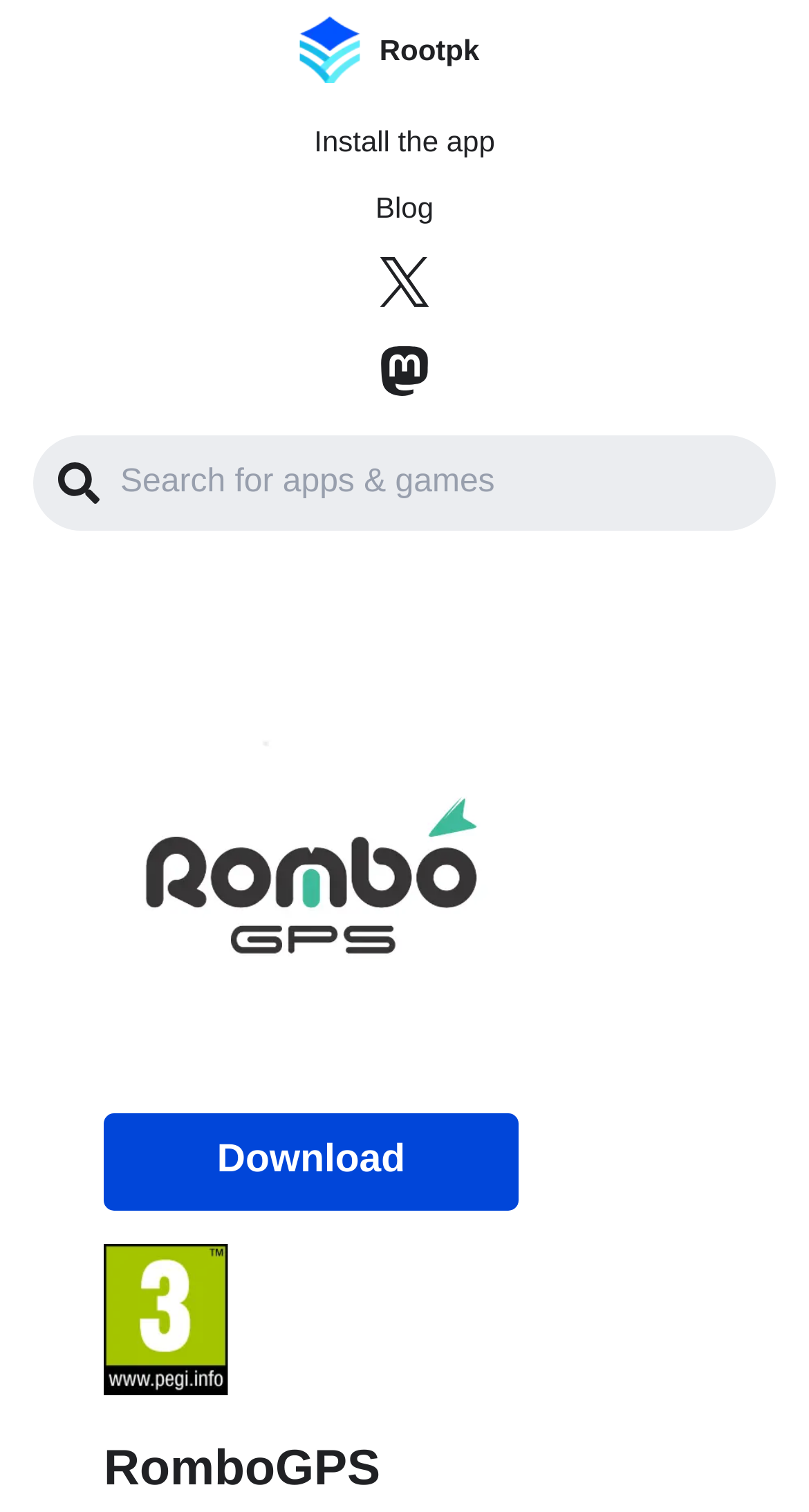Find and provide the bounding box coordinates for the UI element described here: "title="Follow us on Mastodon"". The coordinates should be given as four float numbers between 0 and 1: [left, top, right, bottom].

[0.408, 0.218, 0.592, 0.277]